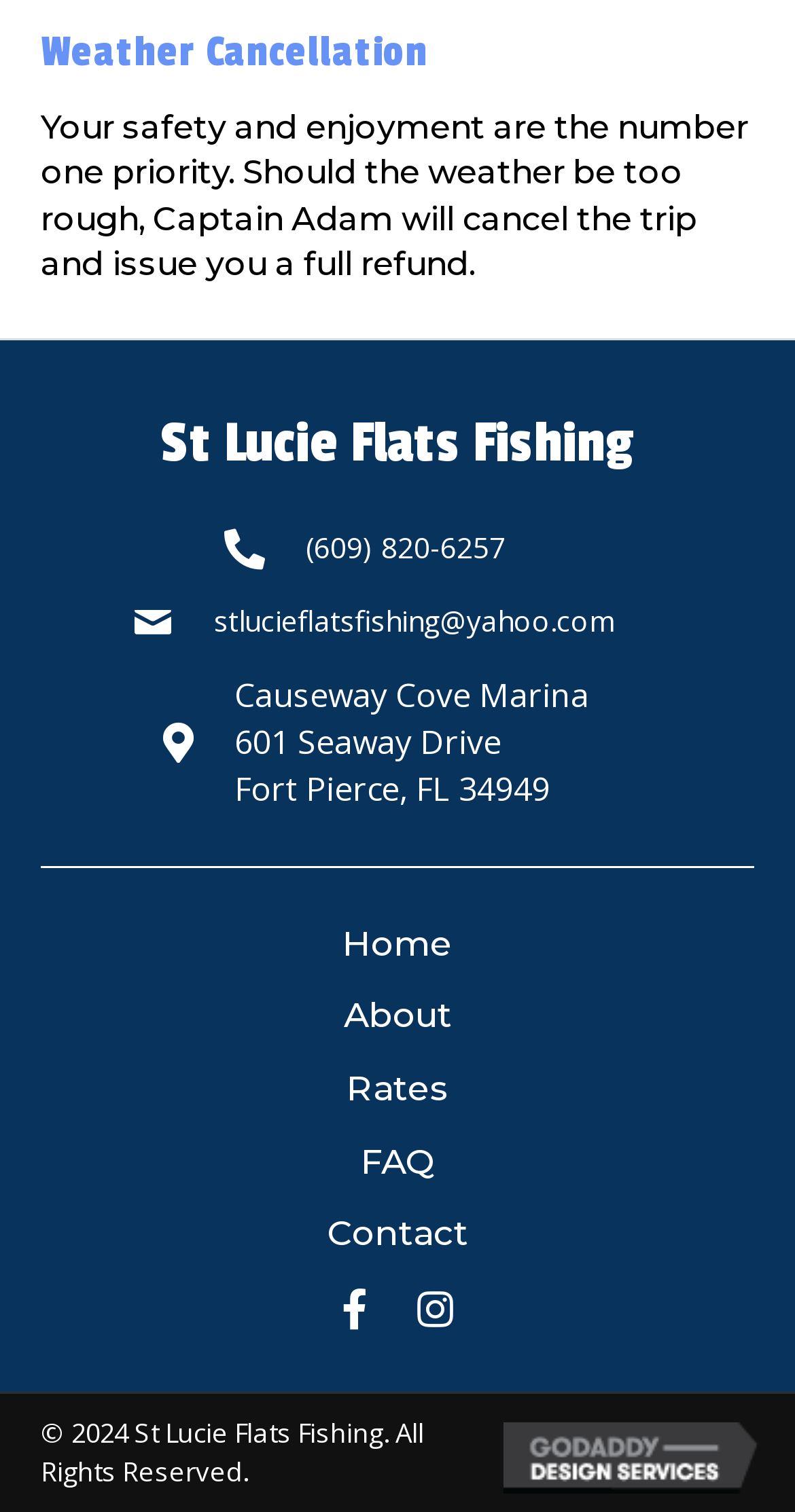What is the priority of Captain Adam?
Please give a detailed and elaborate answer to the question.

Based on the StaticText element, it is mentioned that 'Your safety and enjoyment are the number one priority. Should the weather be too rough, Captain Adam will cancel the trip and issue you a full refund.' This implies that Captain Adam prioritizes the safety and enjoyment of his customers.